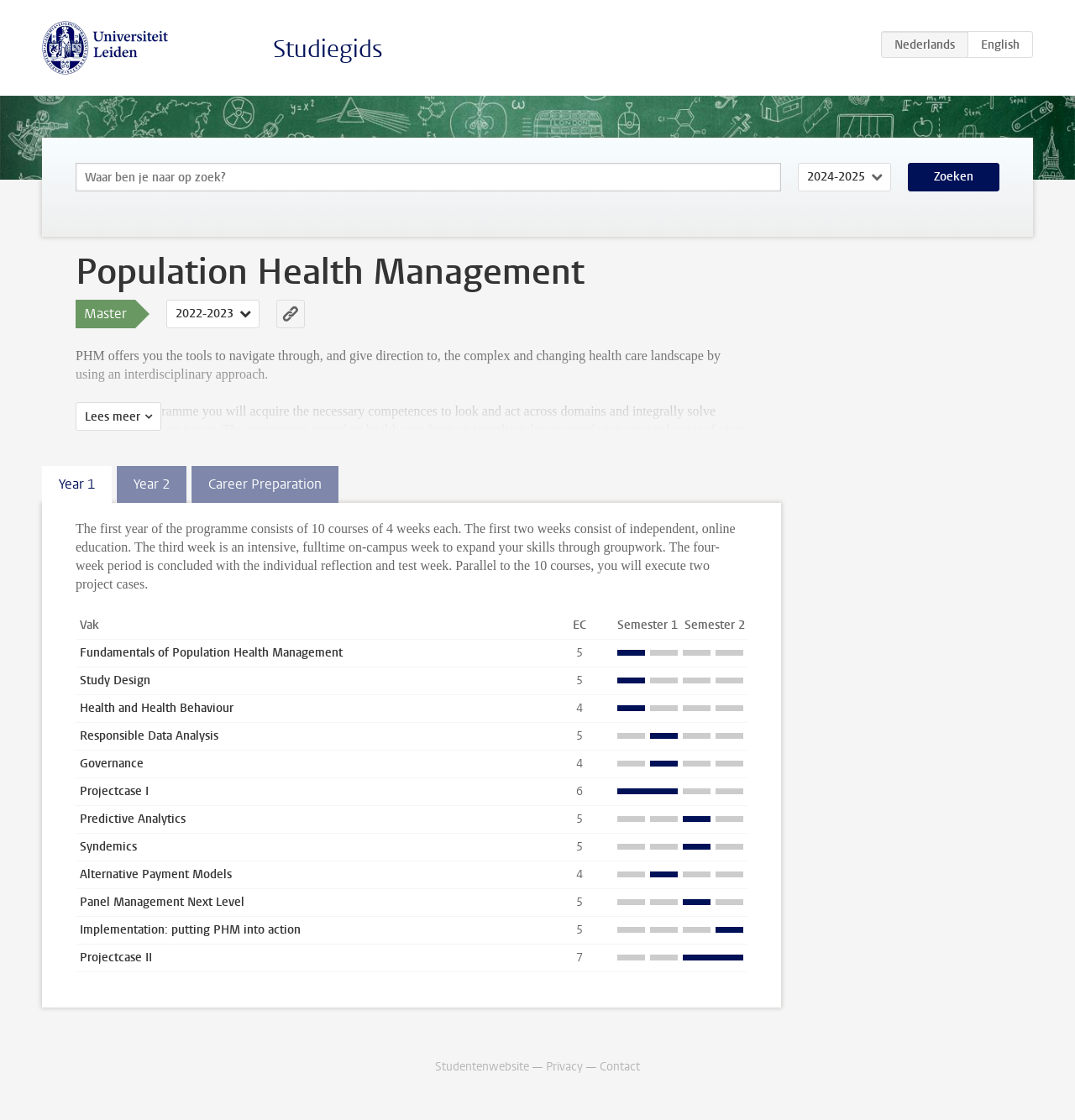What is the EC value for the 'Fundamentals of Population Health Management' course?
Using the visual information, respond with a single word or phrase.

5